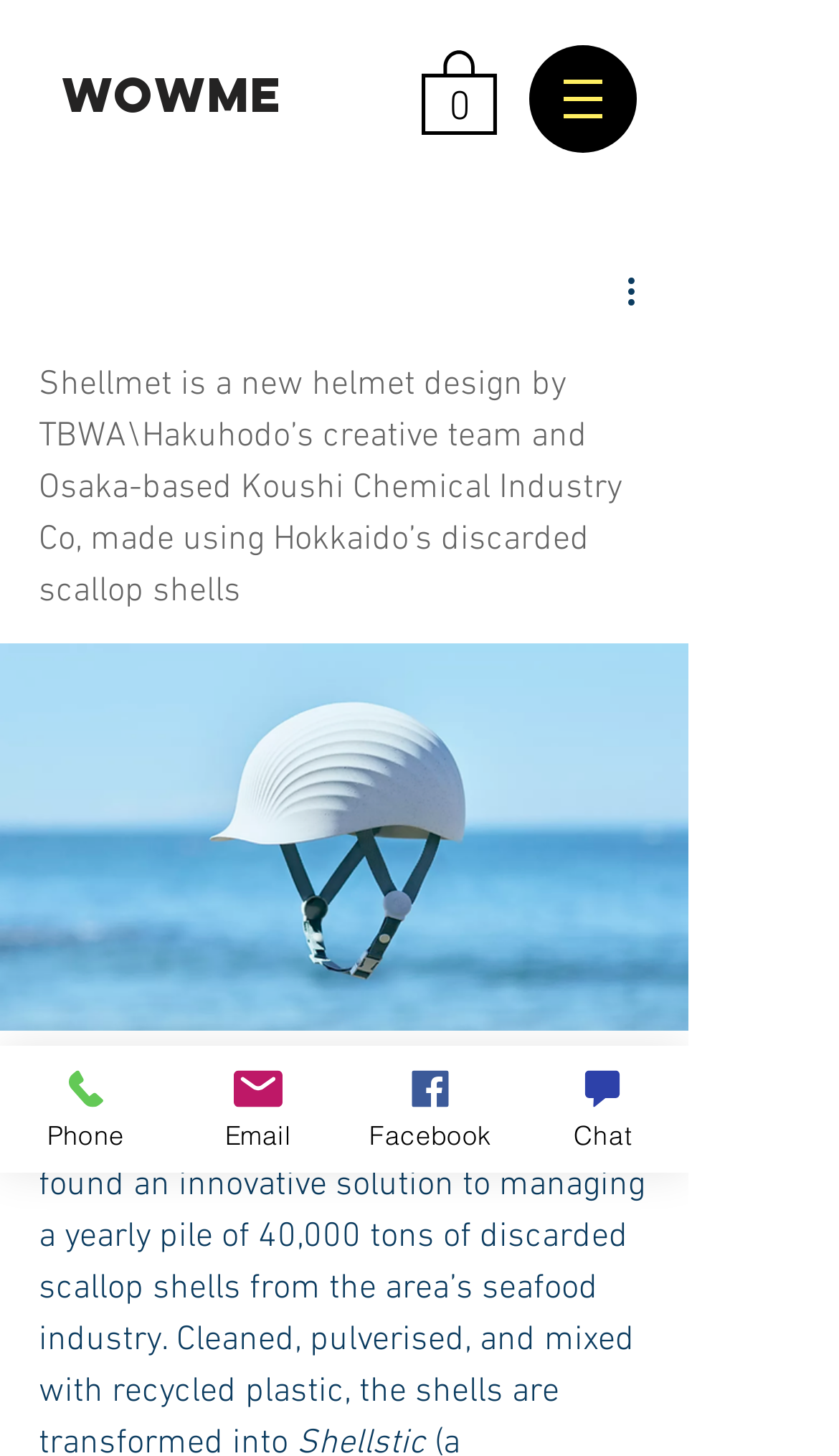Answer the following in one word or a short phrase: 
What is the purpose of the 'More actions' button?

To show more options